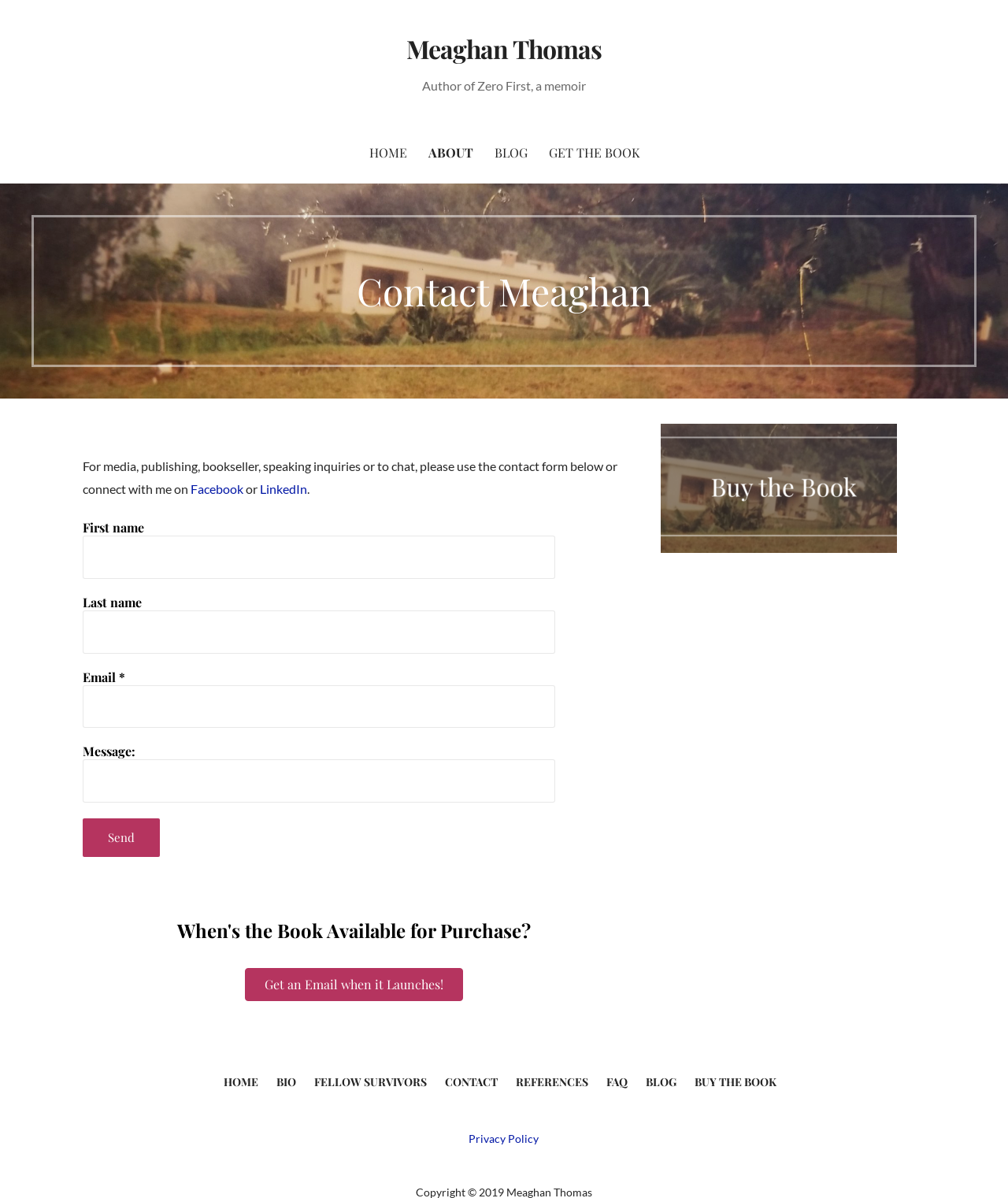Identify the bounding box coordinates of the element to click to follow this instruction: 'Click on the BUY THE BOOK link'. Ensure the coordinates are four float values between 0 and 1, provided as [left, top, right, bottom].

[0.689, 0.896, 0.77, 0.913]